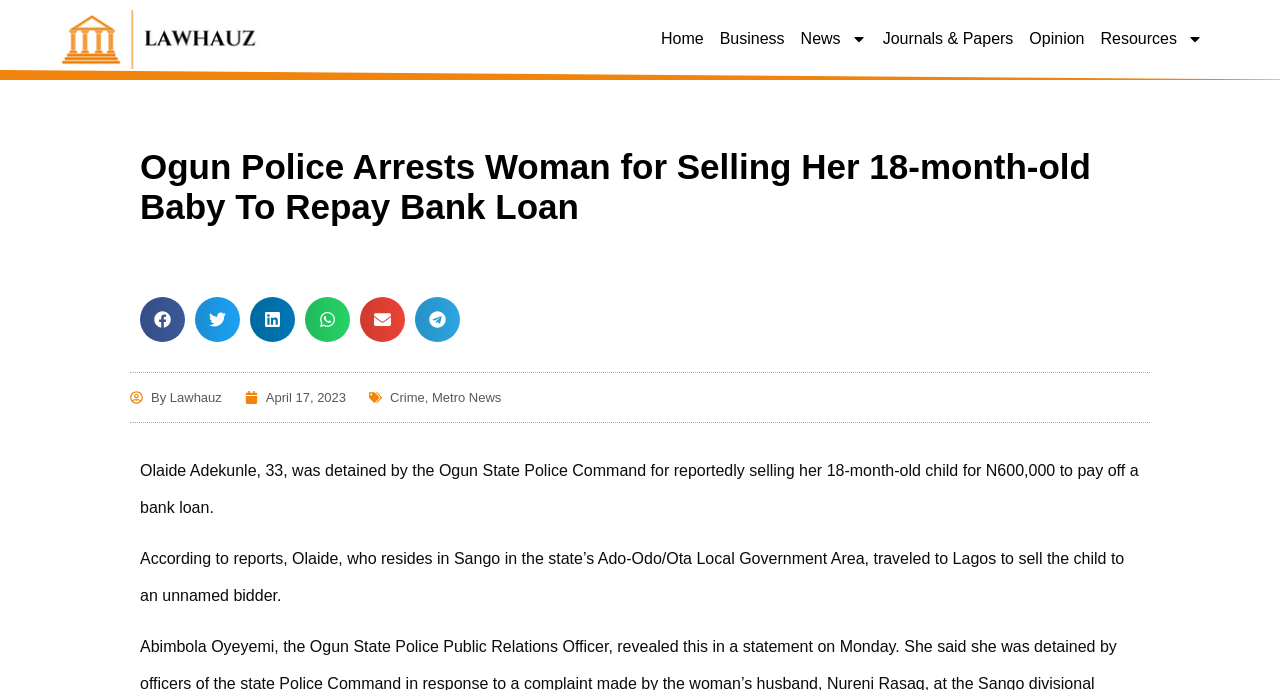Kindly determine the bounding box coordinates of the area that needs to be clicked to fulfill this instruction: "Click on the Home link".

[0.511, 0.041, 0.555, 0.073]